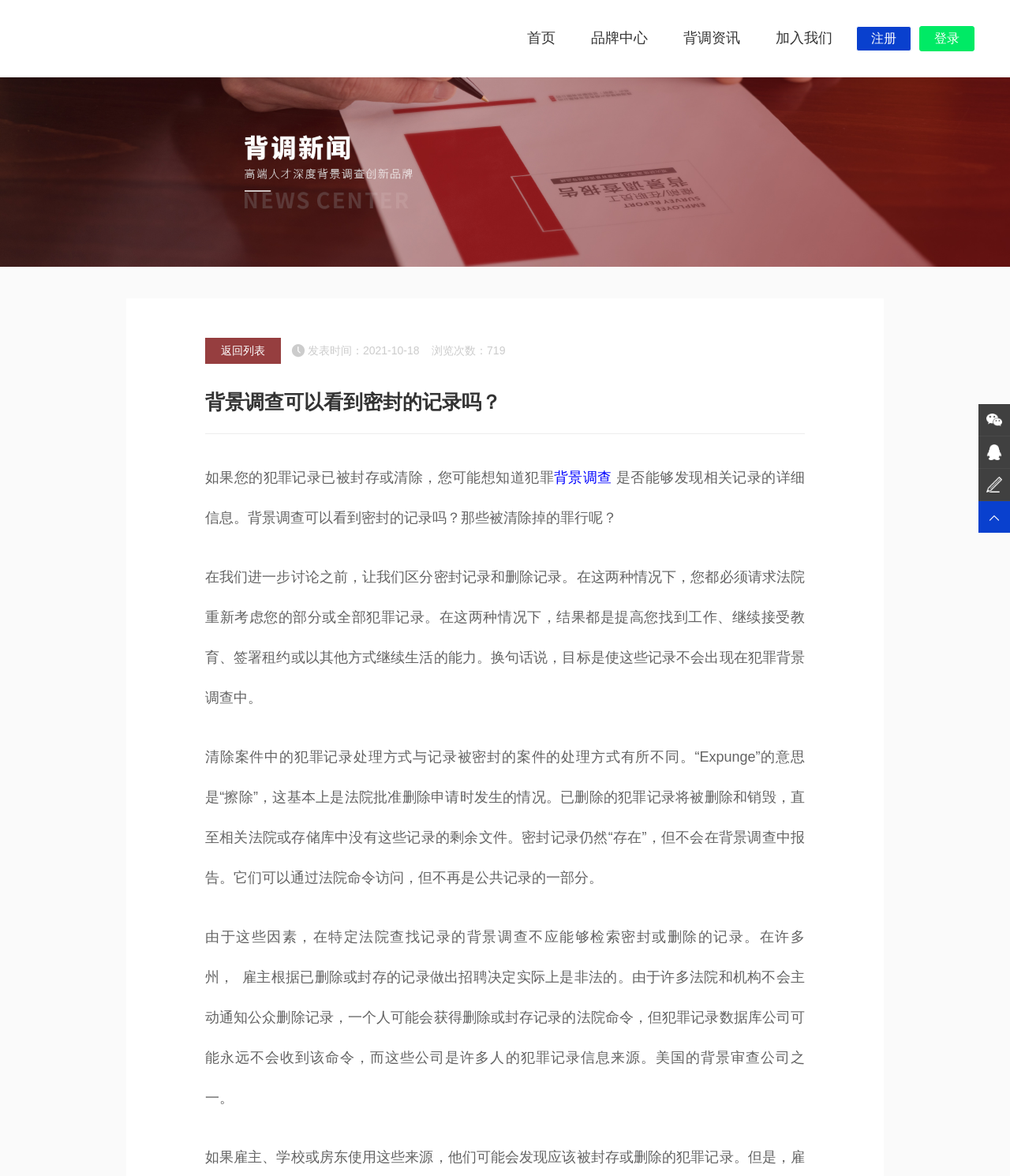Please examine the image and answer the question with a detailed explanation:
What is the meaning of 'Expunge'?

The meaning of 'Expunge' is explained in the article as '擦除', which means to erase or delete something. In the context of criminal records, it means that the records are deleted and destroyed, and no longer exist.